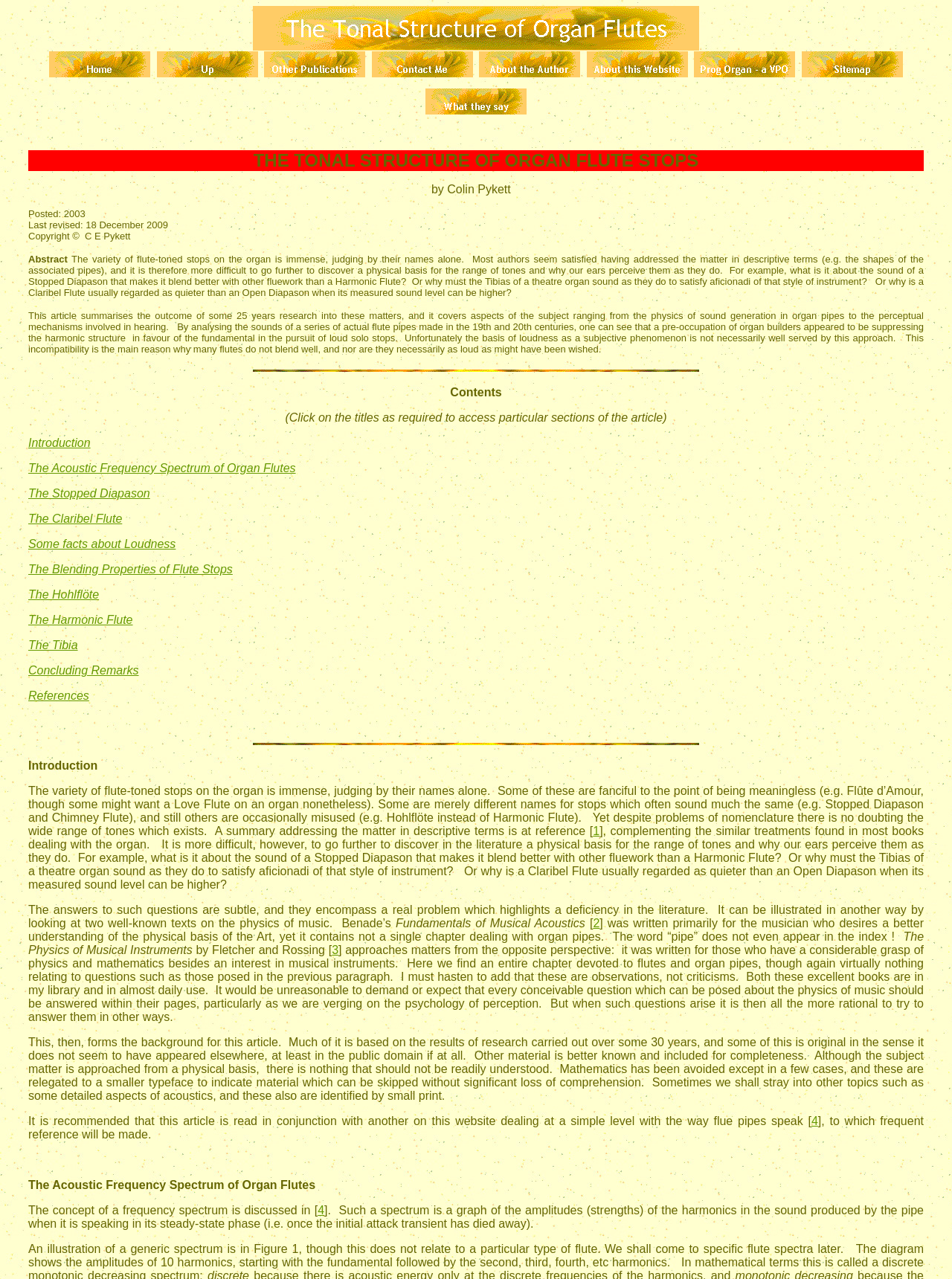Identify the bounding box coordinates for the element that needs to be clicked to fulfill this instruction: "Click the 'Introduction' link". Provide the coordinates in the format of four float numbers between 0 and 1: [left, top, right, bottom].

[0.03, 0.341, 0.095, 0.351]